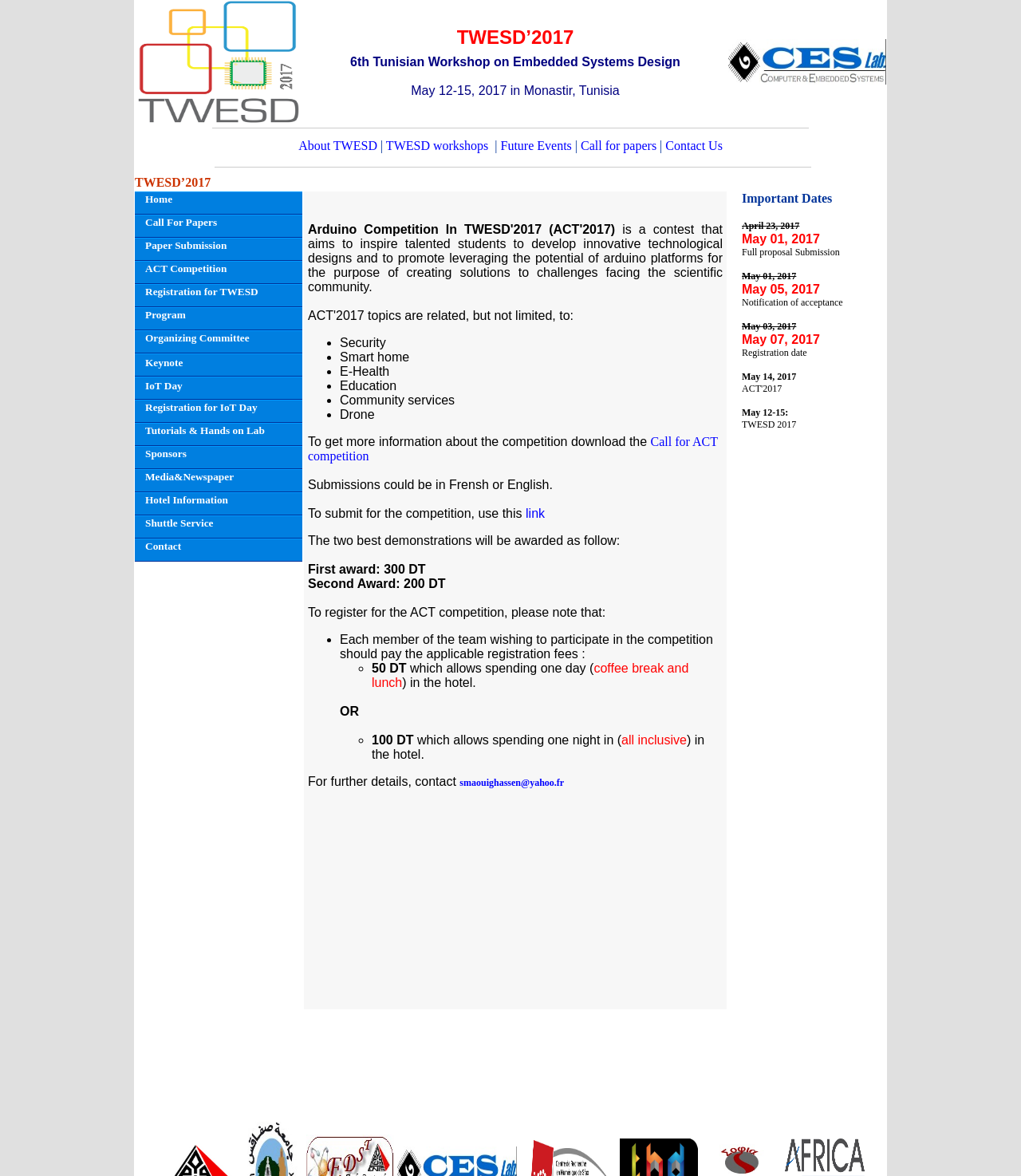Please predict the bounding box coordinates of the element's region where a click is necessary to complete the following instruction: "submit for ACT competition". The coordinates should be represented by four float numbers between 0 and 1, i.e., [left, top, right, bottom].

[0.515, 0.431, 0.534, 0.442]